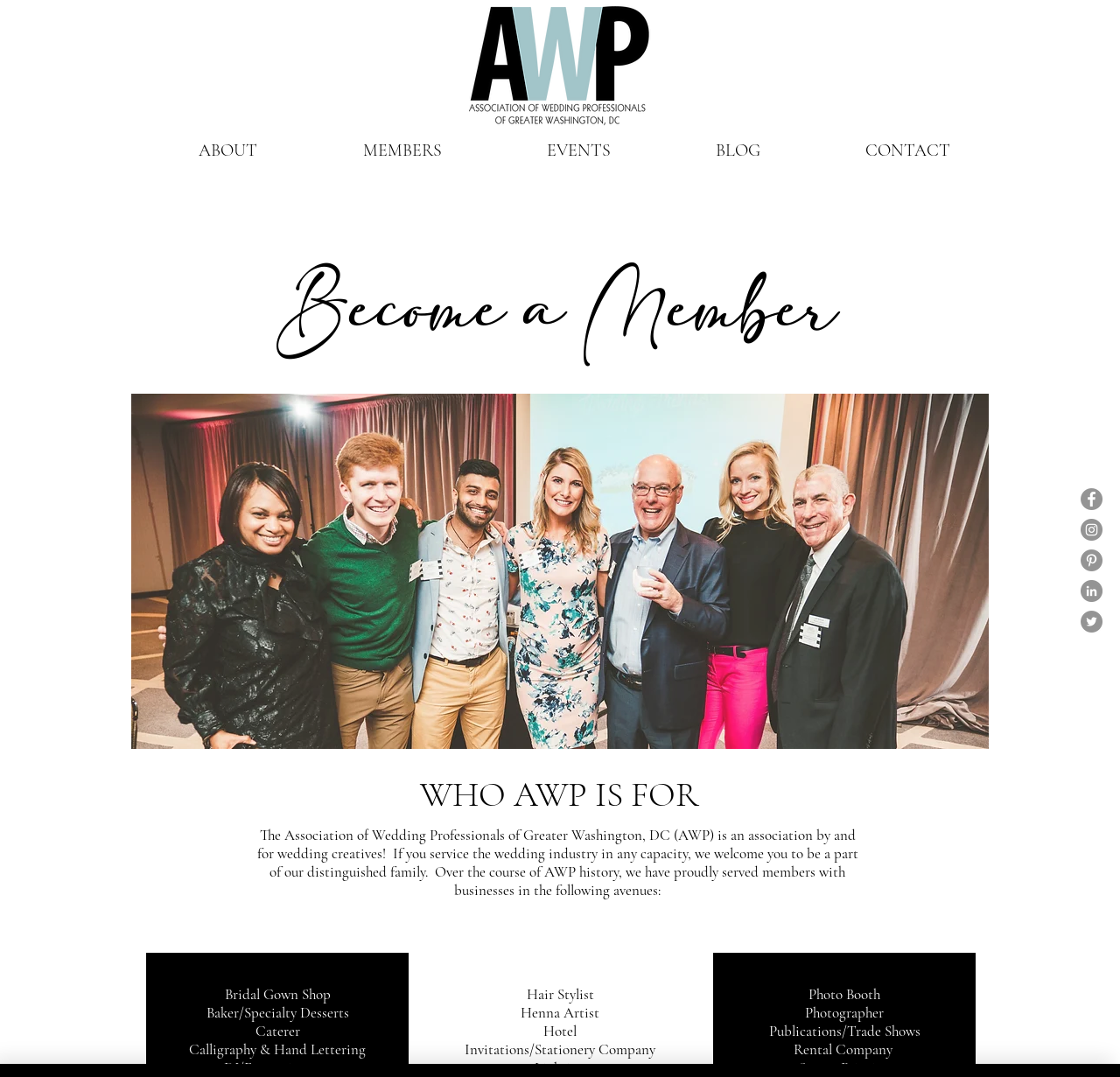Write a detailed summary of the webpage.

The webpage is about the Association of Wedding Professionals, with a prominent logo at the top center of the page. Below the logo, there is a navigation menu with five links: "ABOUT", "MEMBERS", "EVENTS", "BLOG", and "CONTACT". 

On the top right corner, there is a social bar with five social media links, each represented by an icon: Facebook, Instagram, Pinterest, LinkedIn, and Twitter.

The main content of the page is divided into two sections. The first section has a heading "Become a Member" and an image of a modern frame. The second section has a heading "WHO AWP IS FOR" and a paragraph of text describing the association and its purpose. 

Below the paragraph, there is a list of 12 categories of wedding professionals, including Bridal Gown Shop, Baker/Specialty Desserts, Caterer, and others, arranged in two columns. Each category is represented by a line of text.